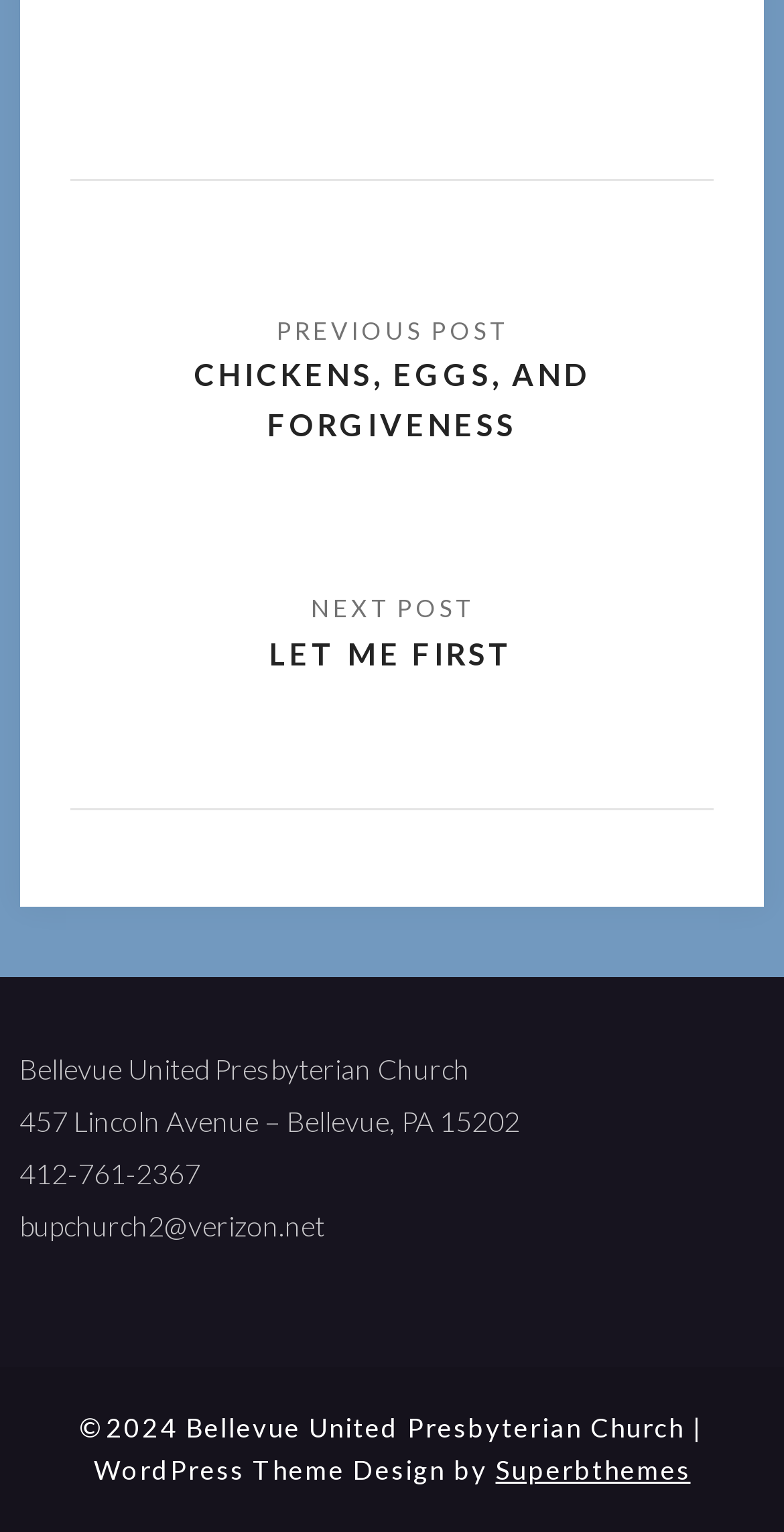What is the address of the church?
Based on the screenshot, respond with a single word or phrase.

457 Lincoln Avenue – Bellevue, PA 15202